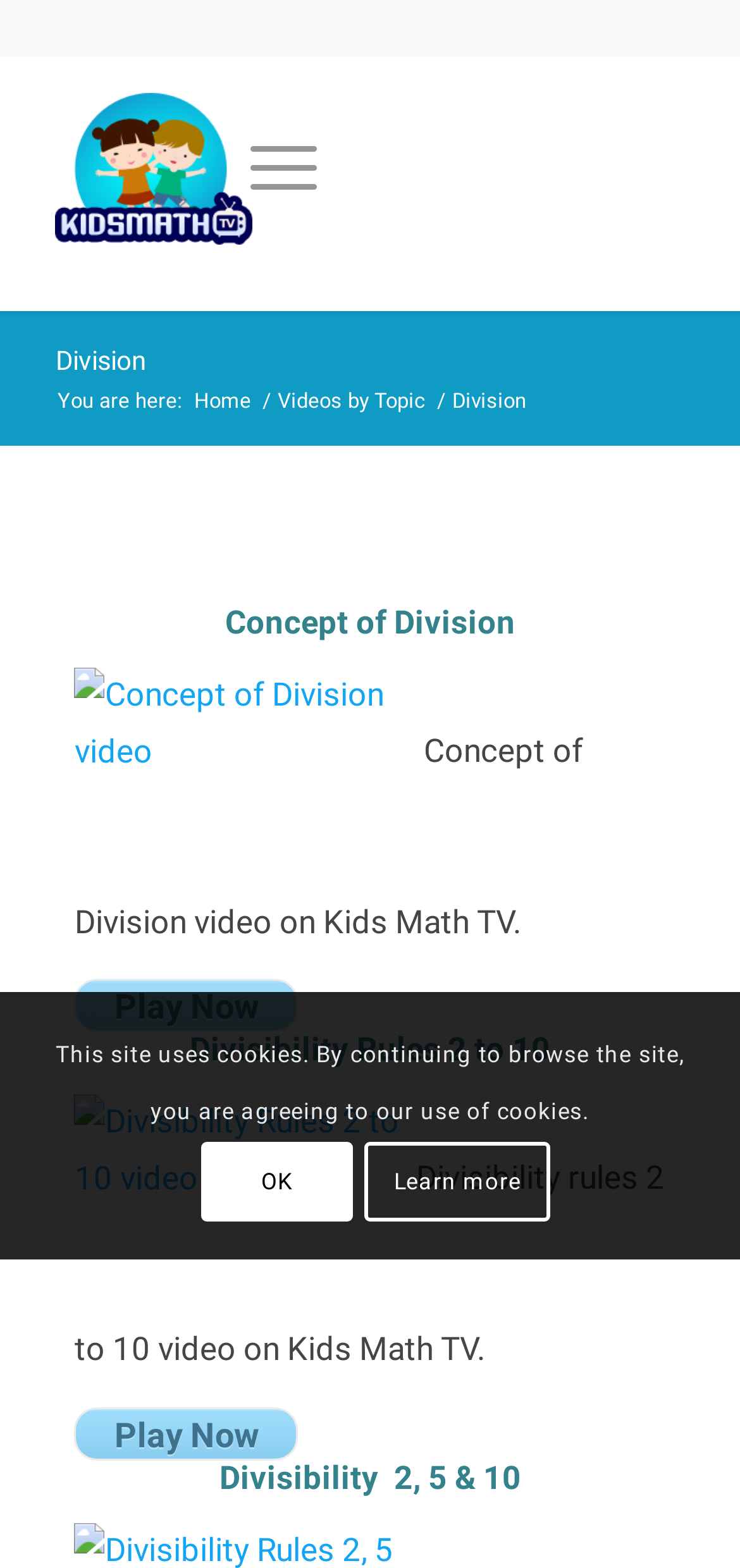Please identify the bounding box coordinates of the element that needs to be clicked to perform the following instruction: "Play Divisibility Rules 2 to 10 video".

[0.101, 0.739, 0.562, 0.763]